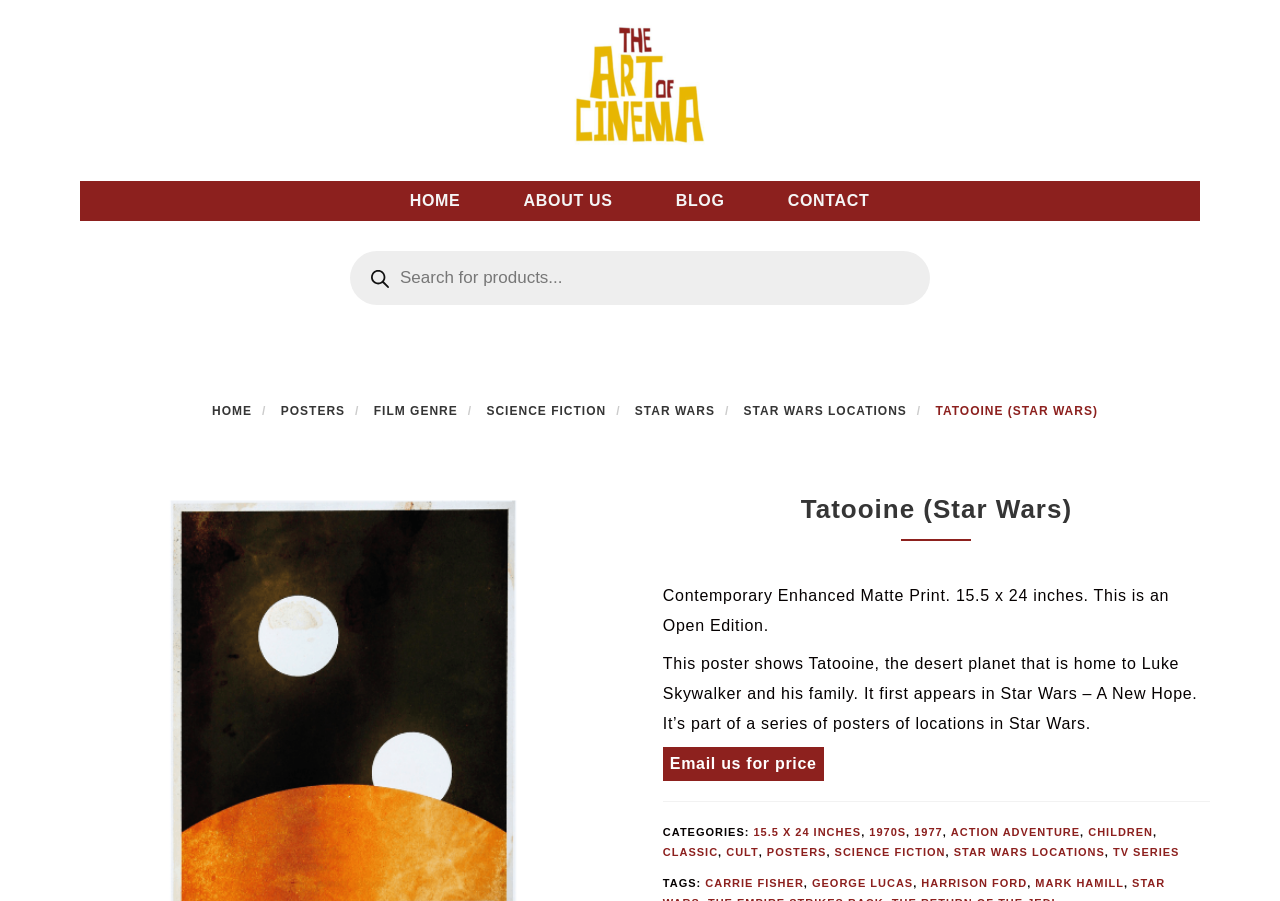Give a one-word or phrase response to the following question: What is the size of the poster?

15.5 x 24 inches